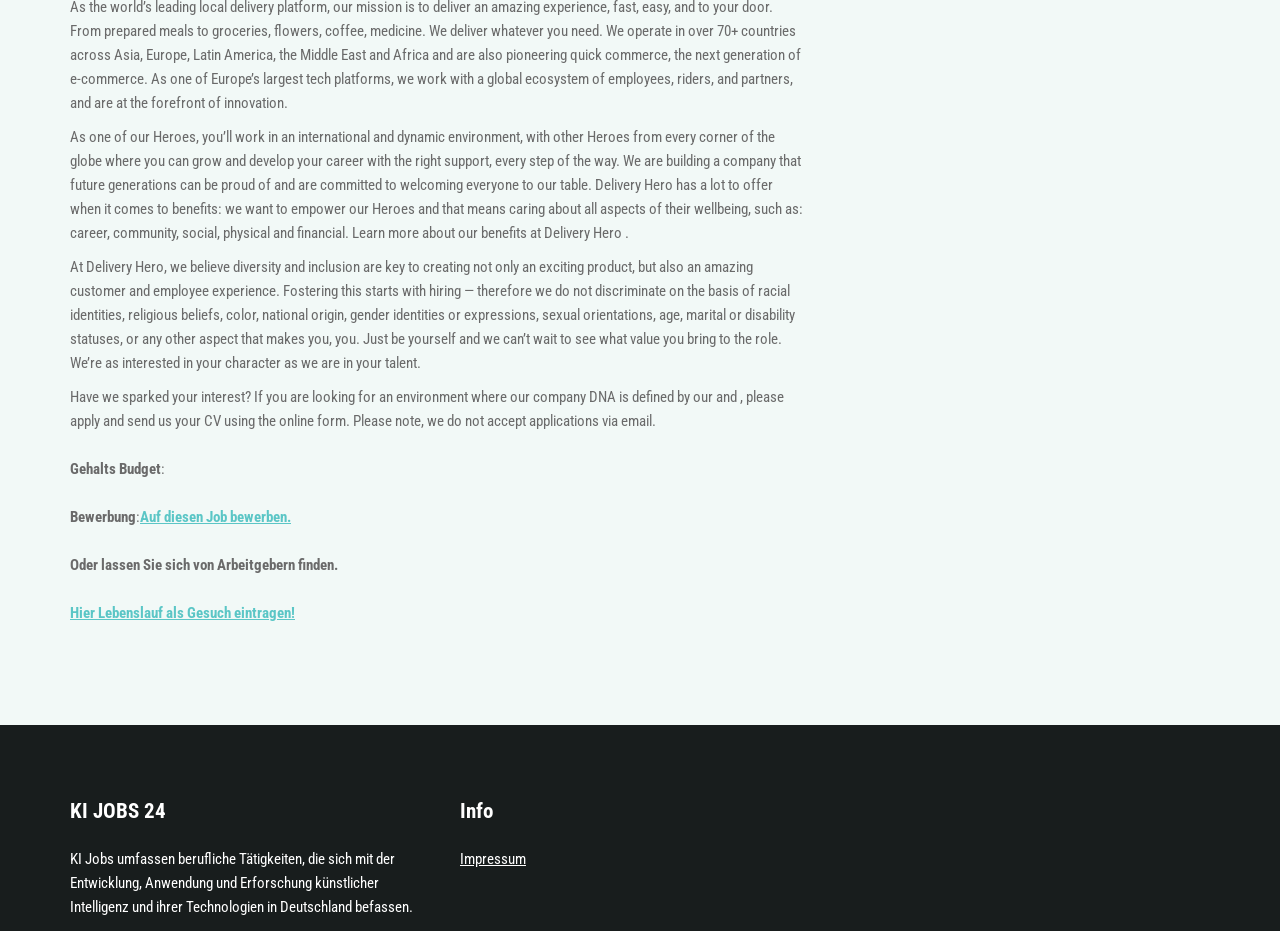For the element described, predict the bounding box coordinates as (top-left x, top-left y, bottom-right x, bottom-right y). All values should be between 0 and 1. Element description: Impressum

[0.359, 0.913, 0.411, 0.932]